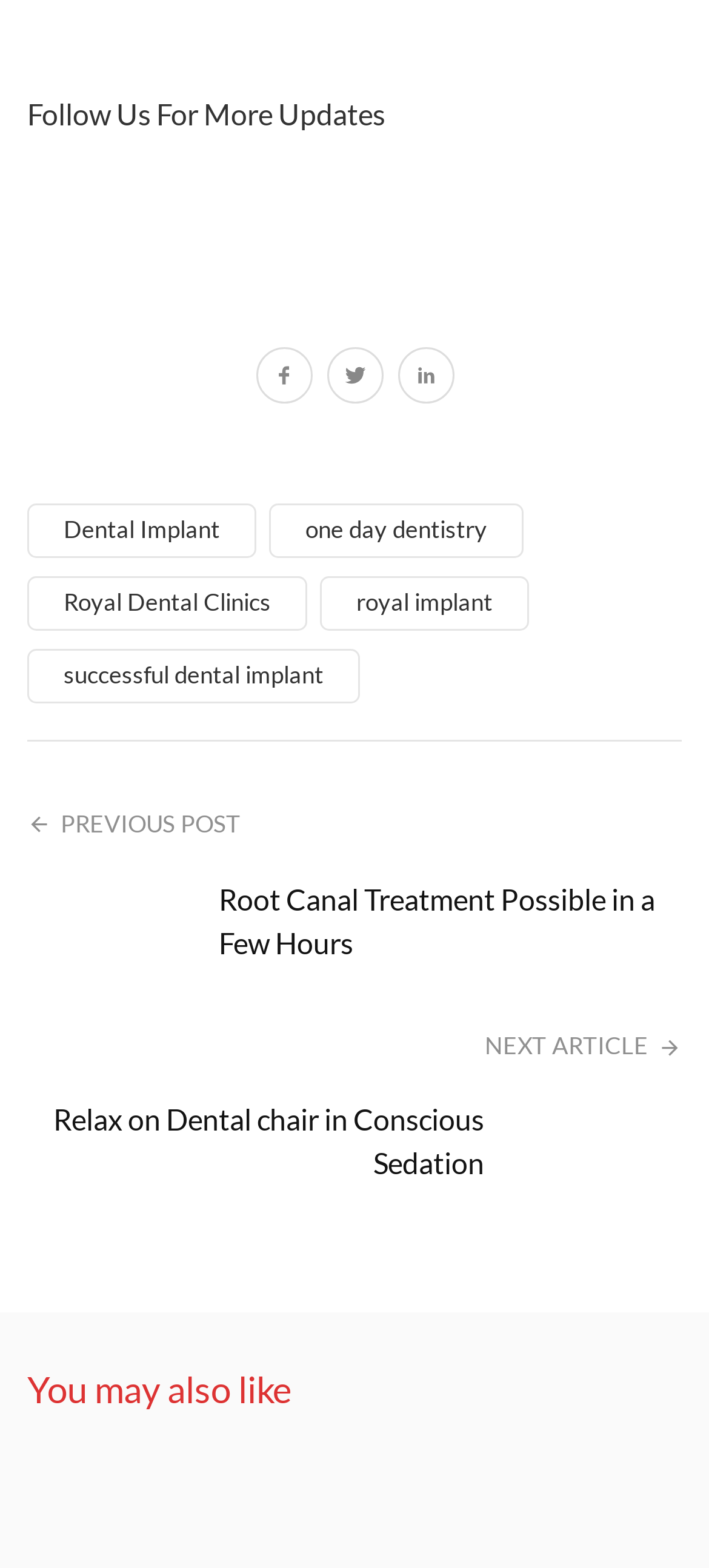Please find the bounding box coordinates for the clickable element needed to perform this instruction: "Share on Twitter".

[0.46, 0.221, 0.54, 0.263]